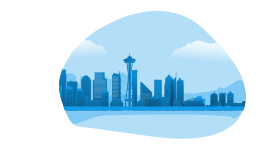Depict the image with a detailed narrative.

The image features a stylized skyline silhouette, prominently showcasing a variety of contemporary buildings against a light blue background. The iconic Space Needle stands tall in the center, surrounded by other skyscrapers that add to the urban landscape. Soft clouds float above the skyline, enhancing the serene atmosphere. This artistic representation captures the essence of a vibrant city, possibly Seattle, while conveying a sense of modernity and charm.